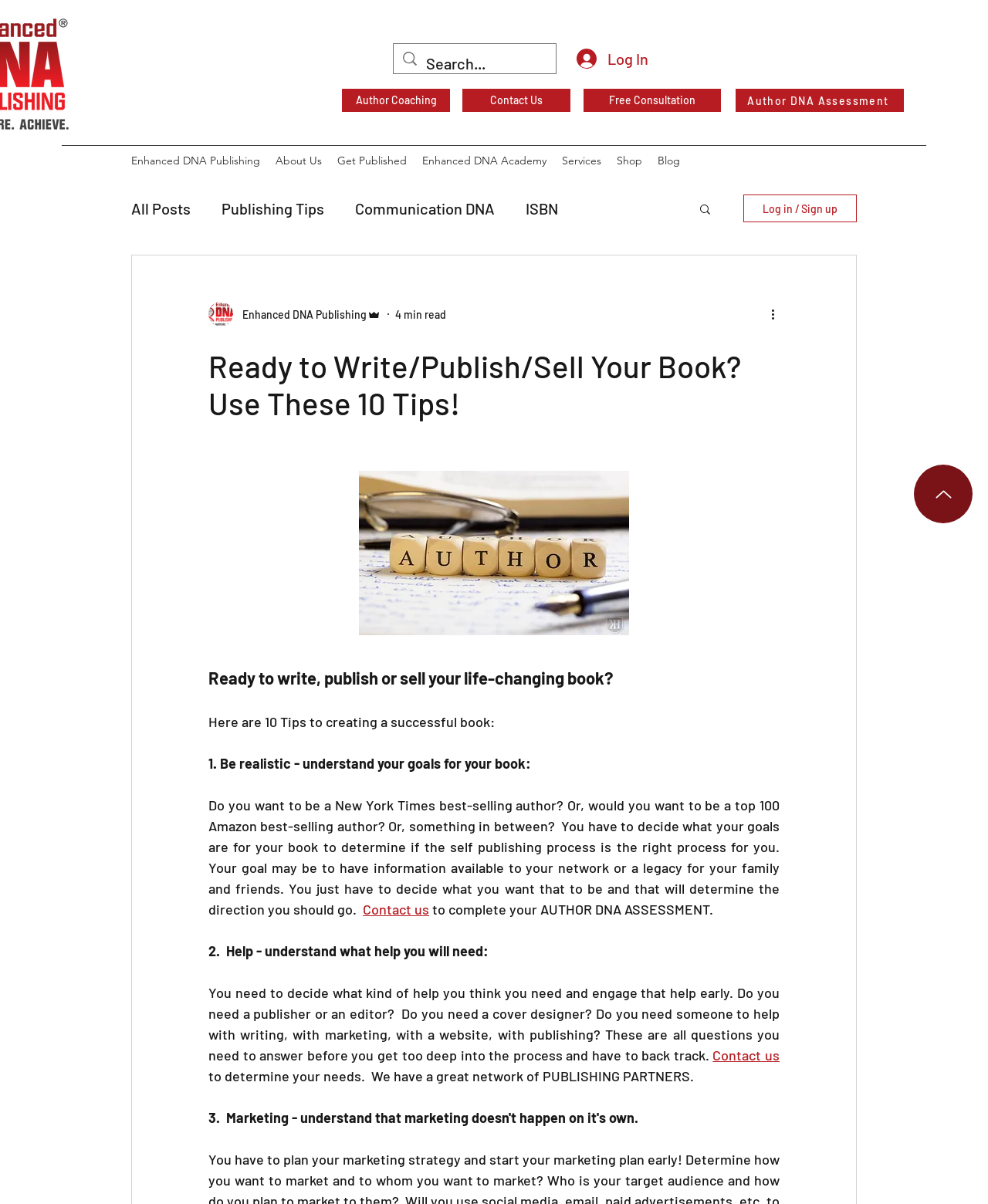What is the topic of the blog post? Refer to the image and provide a one-word or short phrase answer.

Writing and publishing a book